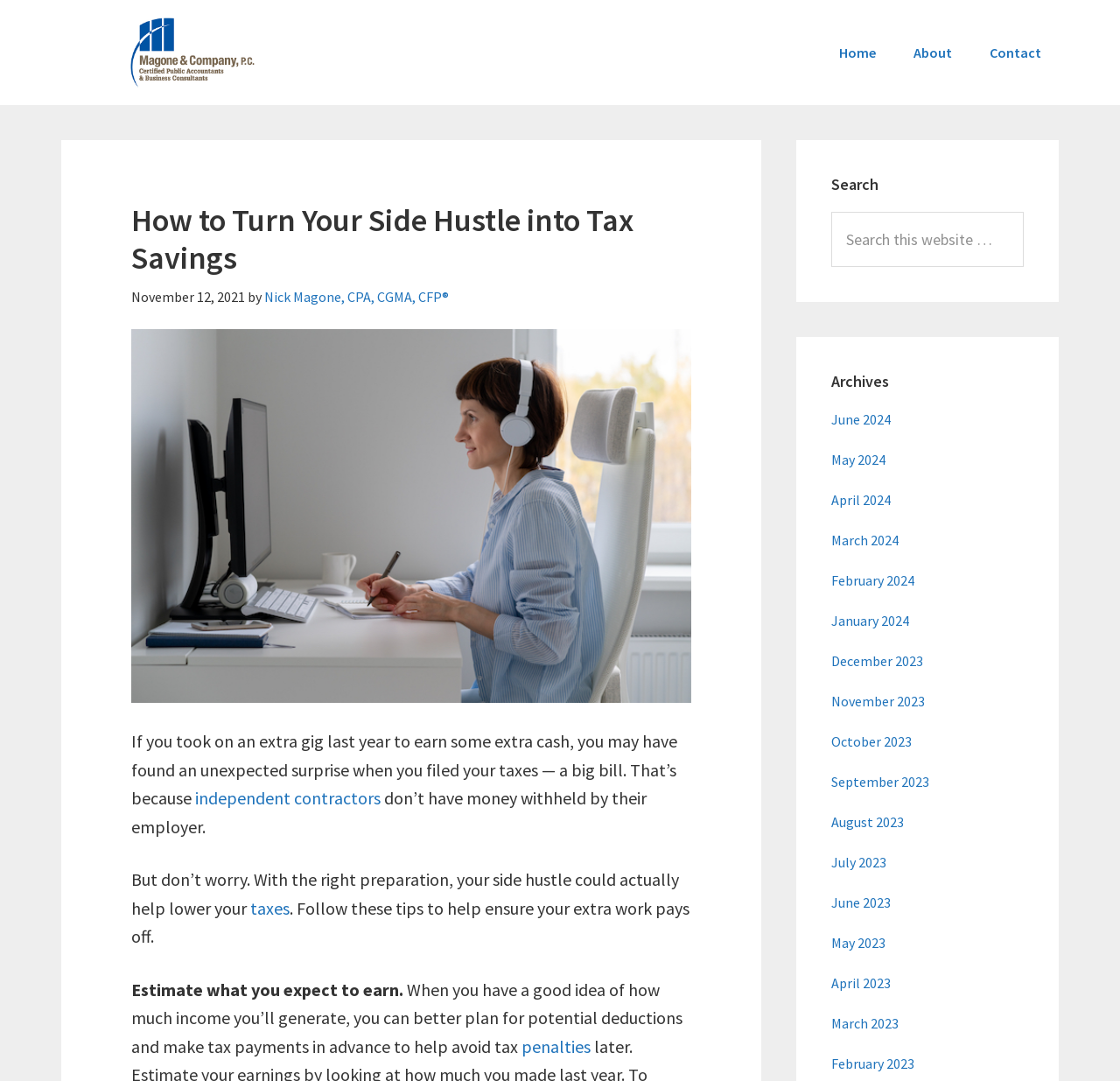Write a detailed summary of the webpage, including text, images, and layout.

This webpage is about turning a side hustle into tax savings. At the top left corner, there is a link to "Skip to content" and another link to "Skip to primary sidebar". Next to them, there is a link to "Magone & Company, P.C." which is likely the company's logo or name. 

On the top right corner, there are three links: "Home", "About", and "Contact". Below these links, there is a header section with the title "How to Turn Your Side Hustle into Tax Savings" and a time stamp "November 12, 2021". The author's name, "Nick Magone, CPA, CGMA, CFP®", is also mentioned.

The main content of the webpage starts with a paragraph explaining that independent contractors may face a big tax bill when filing their taxes. It then provides tips on how to lower taxes, including estimating income, planning for deductions, and making tax payments in advance to avoid penalties.

On the right side of the webpage, there is a primary sidebar with a search bar at the top. Below the search bar, there is an "Archives" section with links to various months from June 2024 to February 2023.